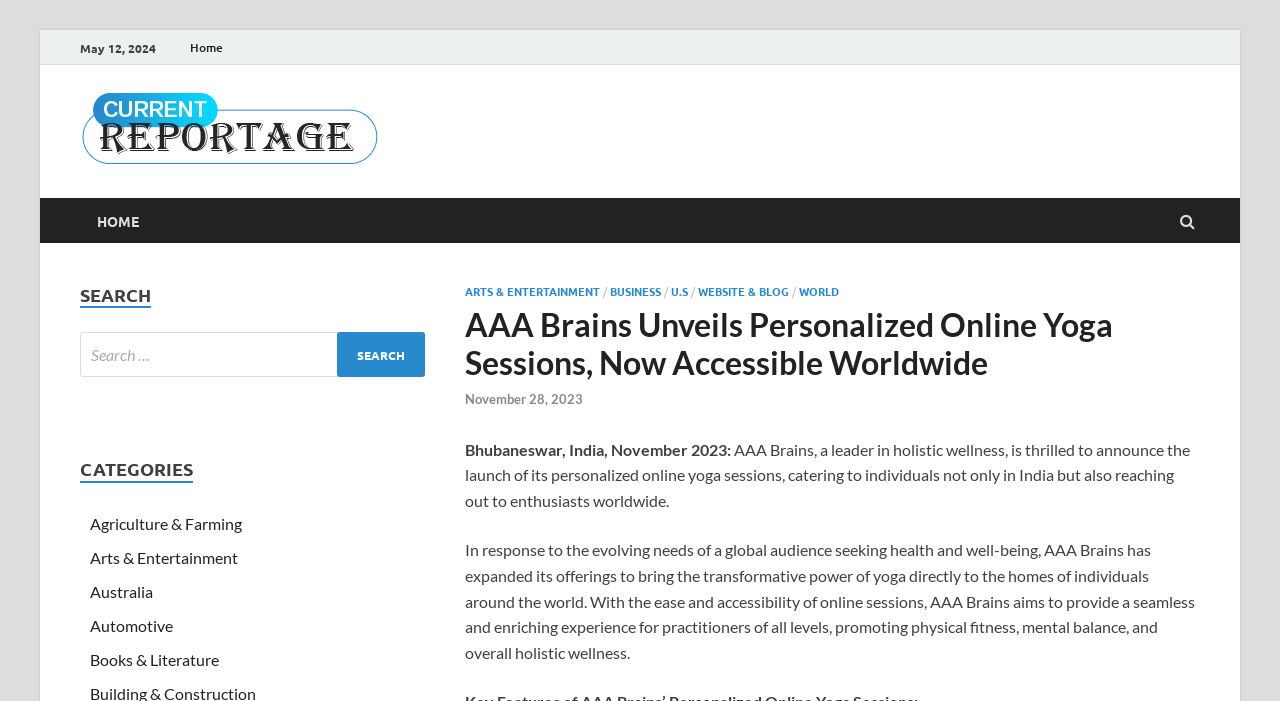Locate the bounding box coordinates of the area to click to fulfill this instruction: "Talk to a well servicing expert". The bounding box should be presented as four float numbers between 0 and 1, in the order [left, top, right, bottom].

None